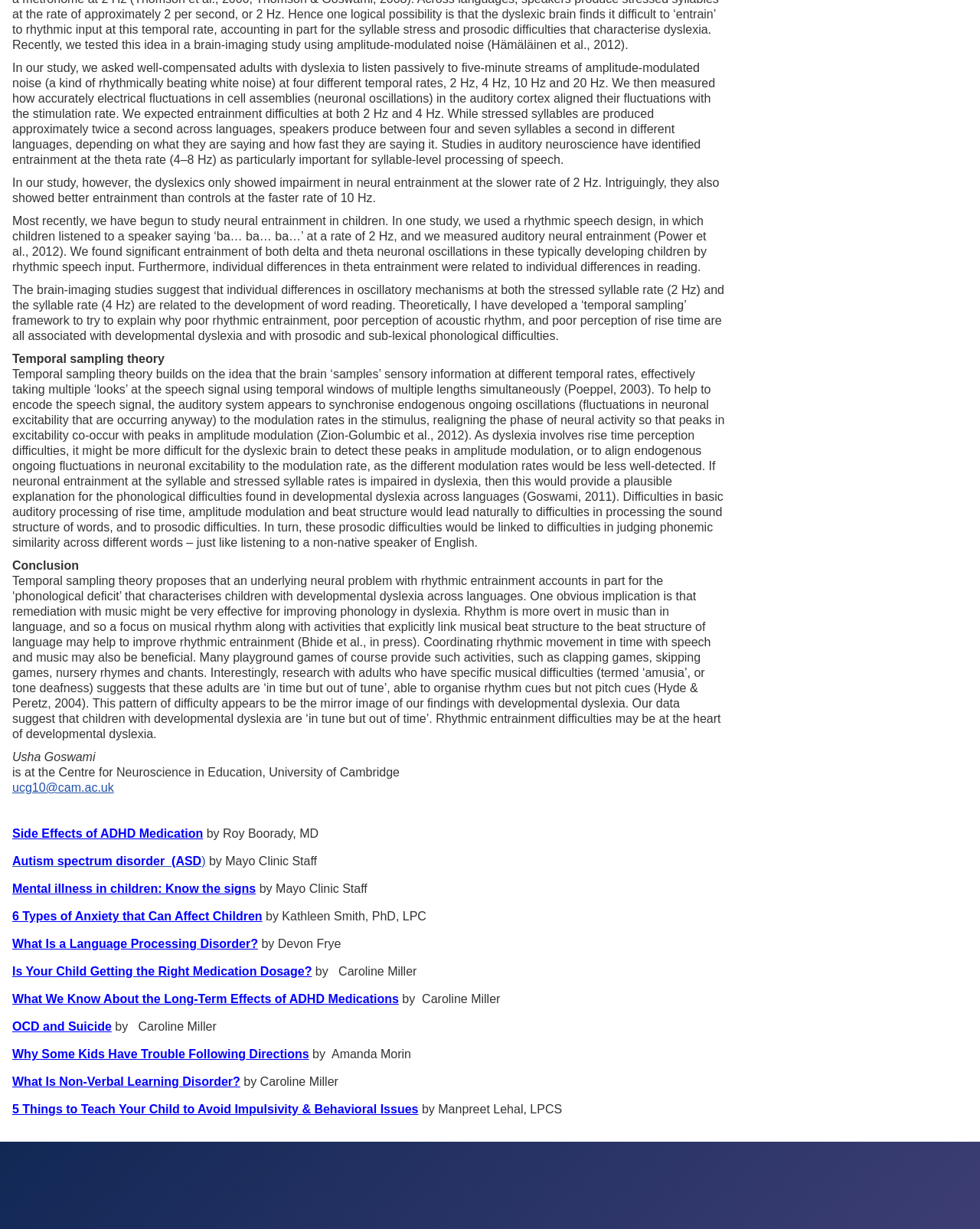What is the potential benefit of rhythmic movement for children with dyslexia?
Please use the image to provide a one-word or short phrase answer.

Improved rhythmic entrainment